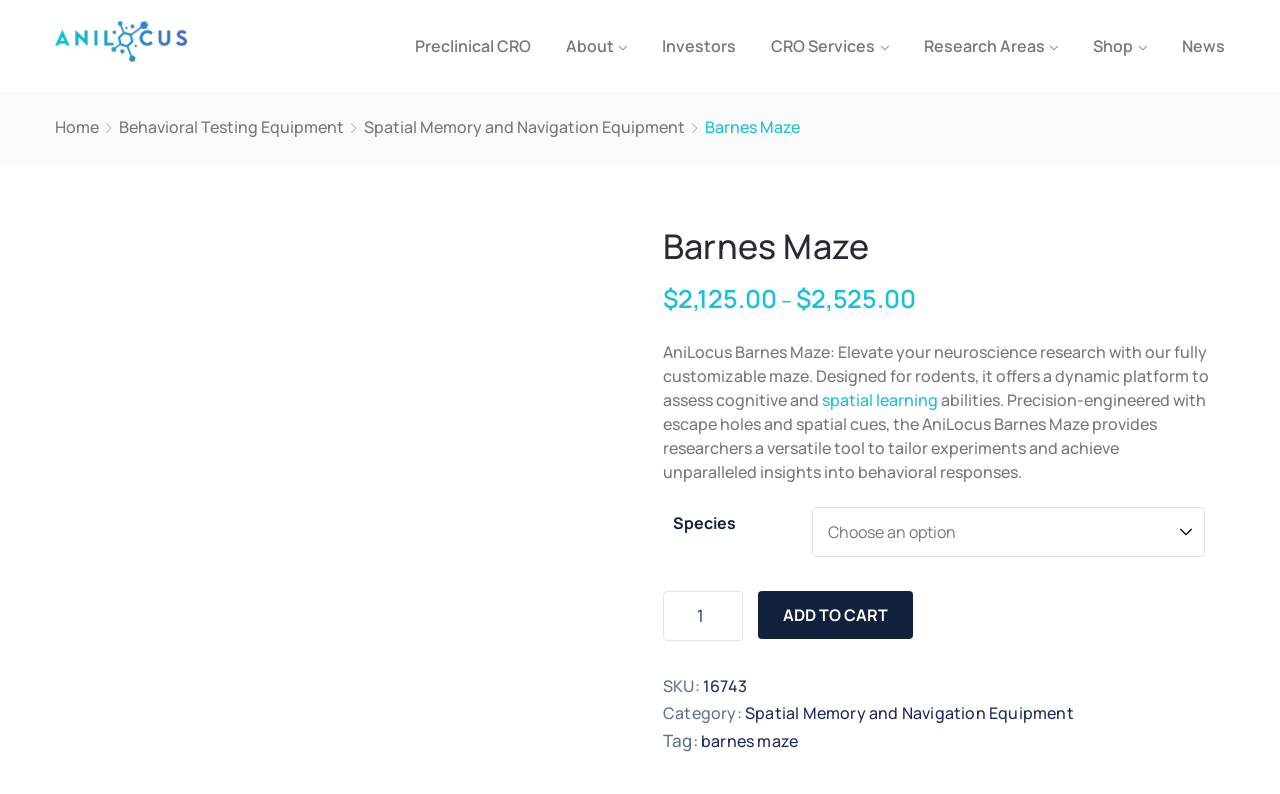Produce a meticulous description of the webpage.

The webpage is about the Barnes Maze, a product for spatial learning and memory research in rodents. At the top left, there is a logo of AniLocus, accompanied by a link to the homepage. Next to it, there are several links to different sections of the website, including Preclinical CRO, About, Investors, CRO Services, Research Areas, Shop, and News.

Below the top navigation bar, there are two columns of links. The left column has links to Home, Behavioral Testing Equipment, and Spatial Memory and Navigation Equipment. The right column has a heading "Barnes Maze" and a link to a specific product page.

The main content of the page is about the Barnes Maze product. There is a large image of the product, which is a fully customizable maze designed for rodents. The product description explains that it is a dynamic platform to assess cognitive and spatial learning abilities in rodents. The maze is precision-engineered with escape holes and spatial cues, providing researchers with a versatile tool to tailor experiments and achieve unparalleled insights into behavioral responses.

Below the product description, there are several elements, including a dropdown menu to select the species, a combobox to select the product quantity, and an "ADD TO CART" button. There is also a section displaying the product details, including the SKU, category, and tags.

Overall, the webpage is focused on presenting the features and benefits of the Barnes Maze product, with a clear call-to-action to add it to the cart.